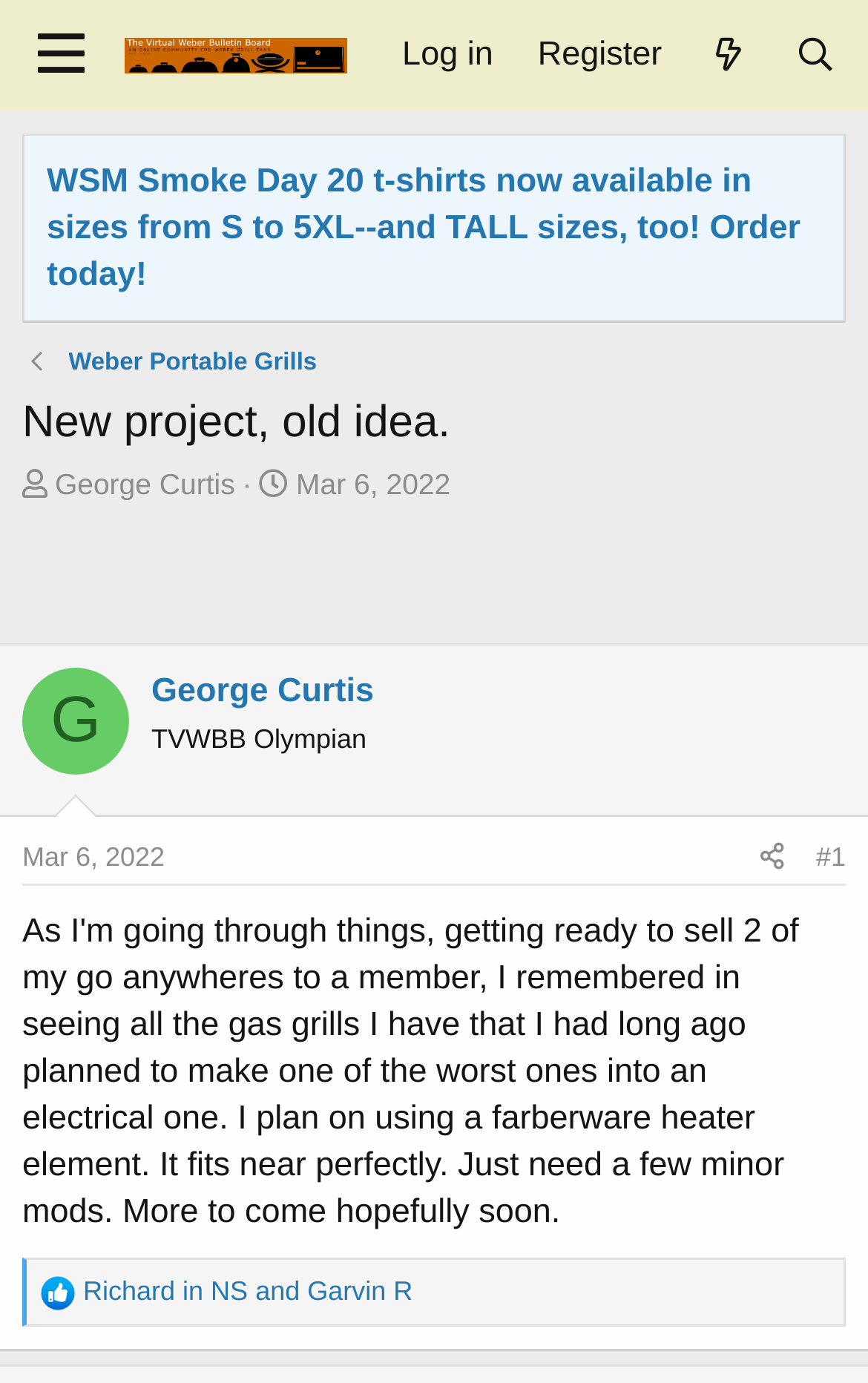Look at the image and write a detailed answer to the question: 
What is the name of the person mentioned in the footer?

I found the name of the person mentioned in the footer by looking at the link element with the text 'Richard in NS and Garvin R'.